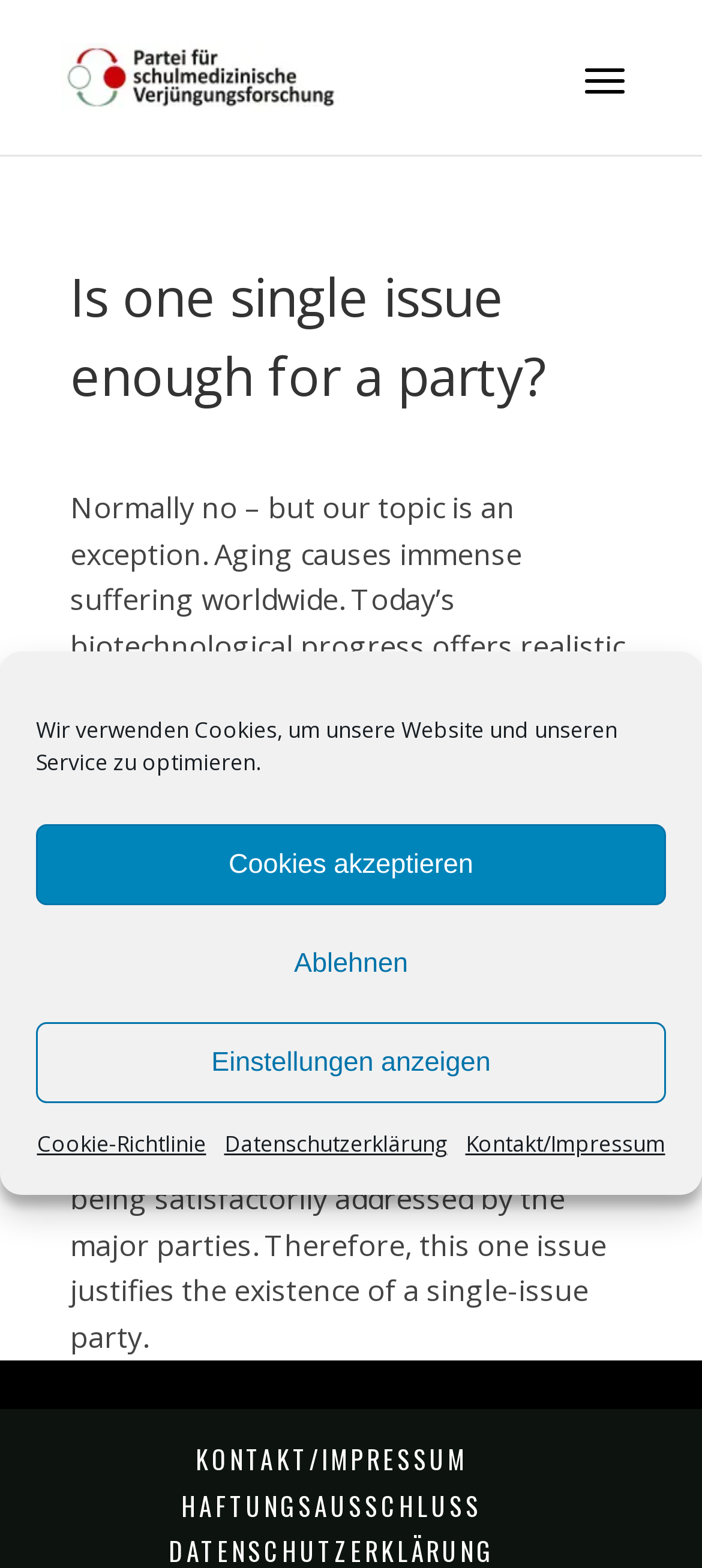Locate the headline of the webpage and generate its content.

Is one single issue enough for a party?